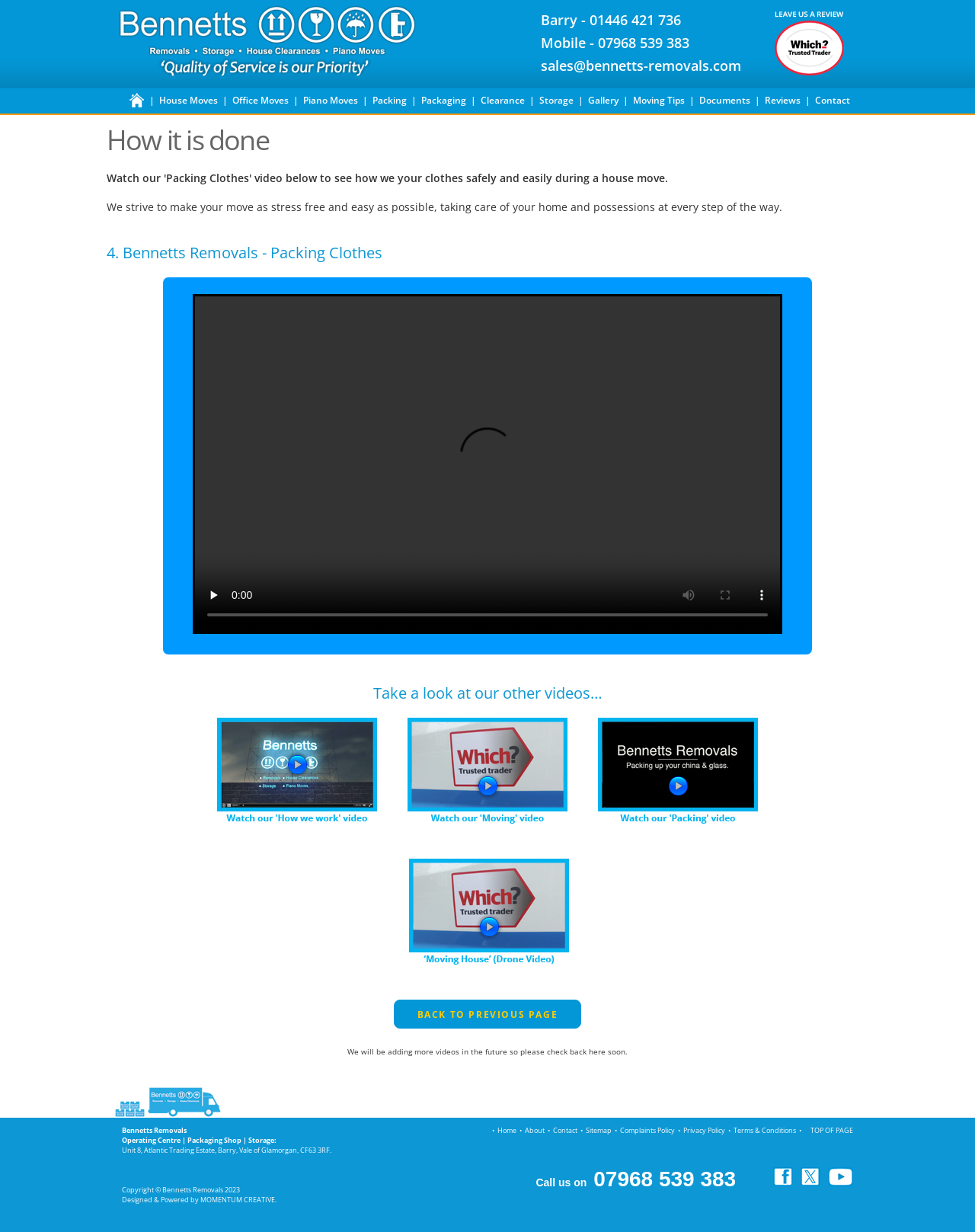Specify the bounding box coordinates of the element's area that should be clicked to execute the given instruction: "back to previous page". The coordinates should be four float numbers between 0 and 1, i.e., [left, top, right, bottom].

[0.404, 0.811, 0.596, 0.835]